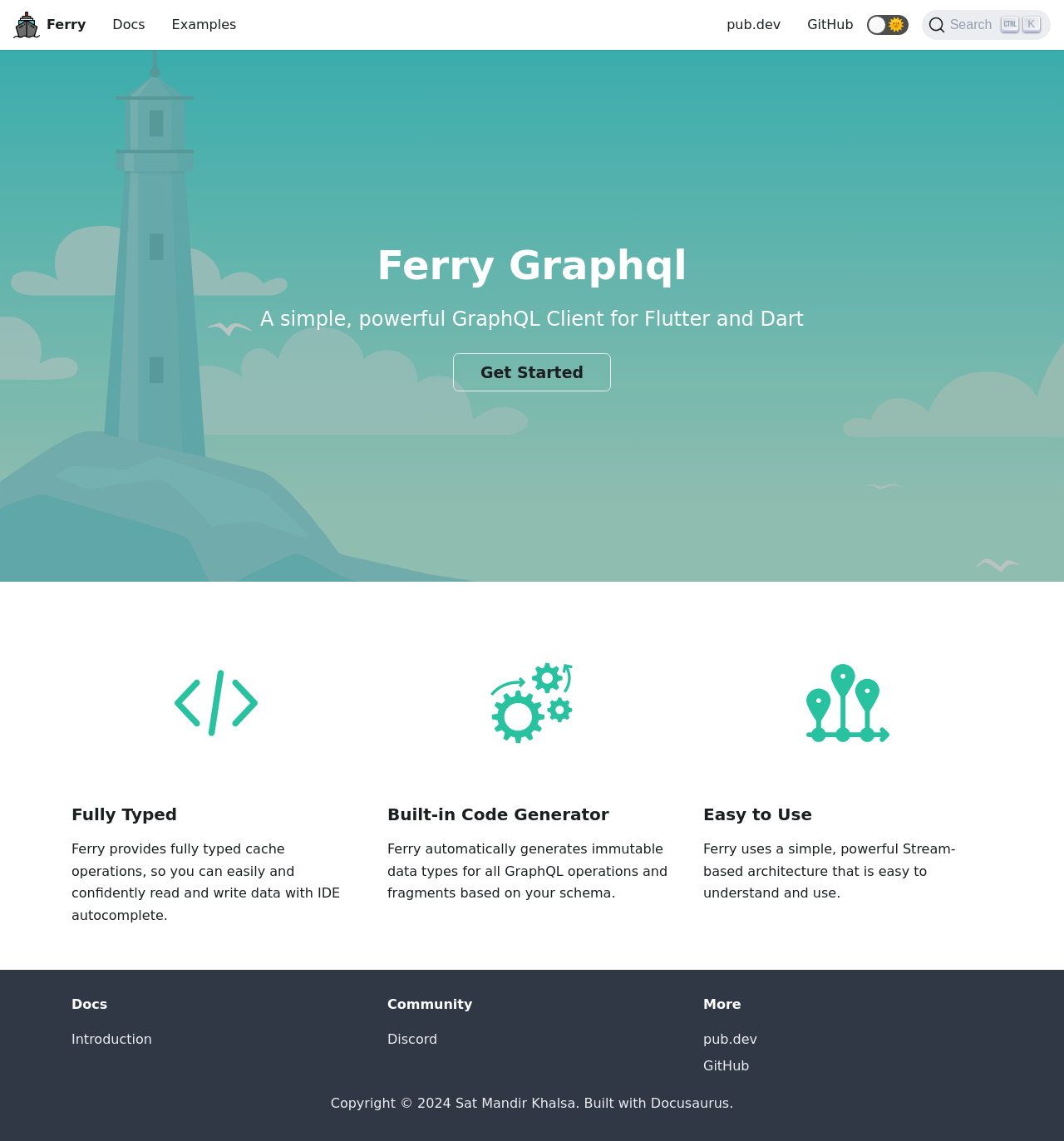Carefully examine the image and provide an in-depth answer to the question: Who is the copyright holder of the webpage?

The copyright holder of the webpage is Sat Mandir Khalsa, as stated at the bottom of the webpage.